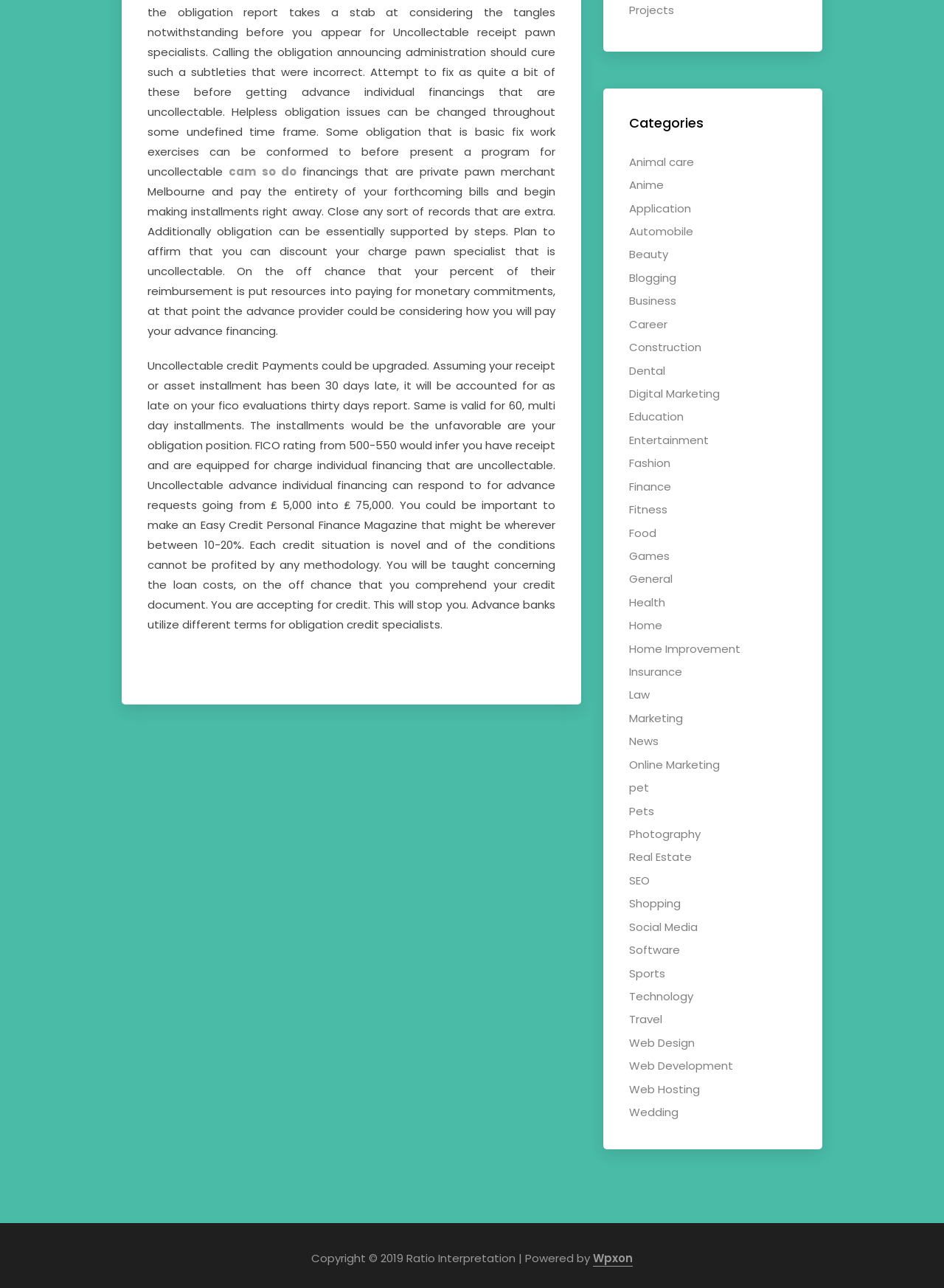Kindly determine the bounding box coordinates for the clickable area to achieve the given instruction: "Click on 'Finance'".

[0.667, 0.372, 0.711, 0.384]